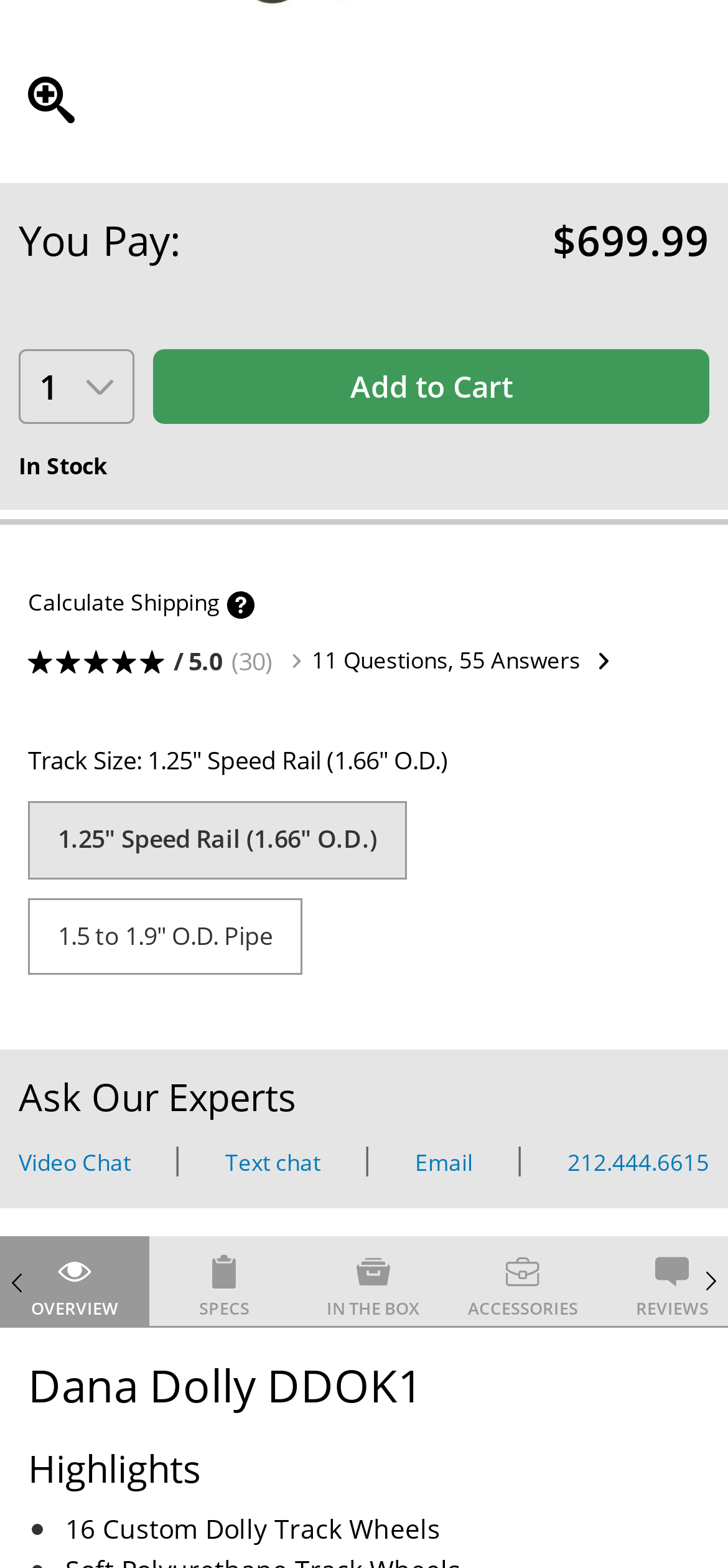Find the bounding box of the UI element described as: "Accessories". The bounding box coordinates should be given as four float values between 0 and 1, i.e., [left, top, right, bottom].

[0.615, 0.788, 0.821, 0.846]